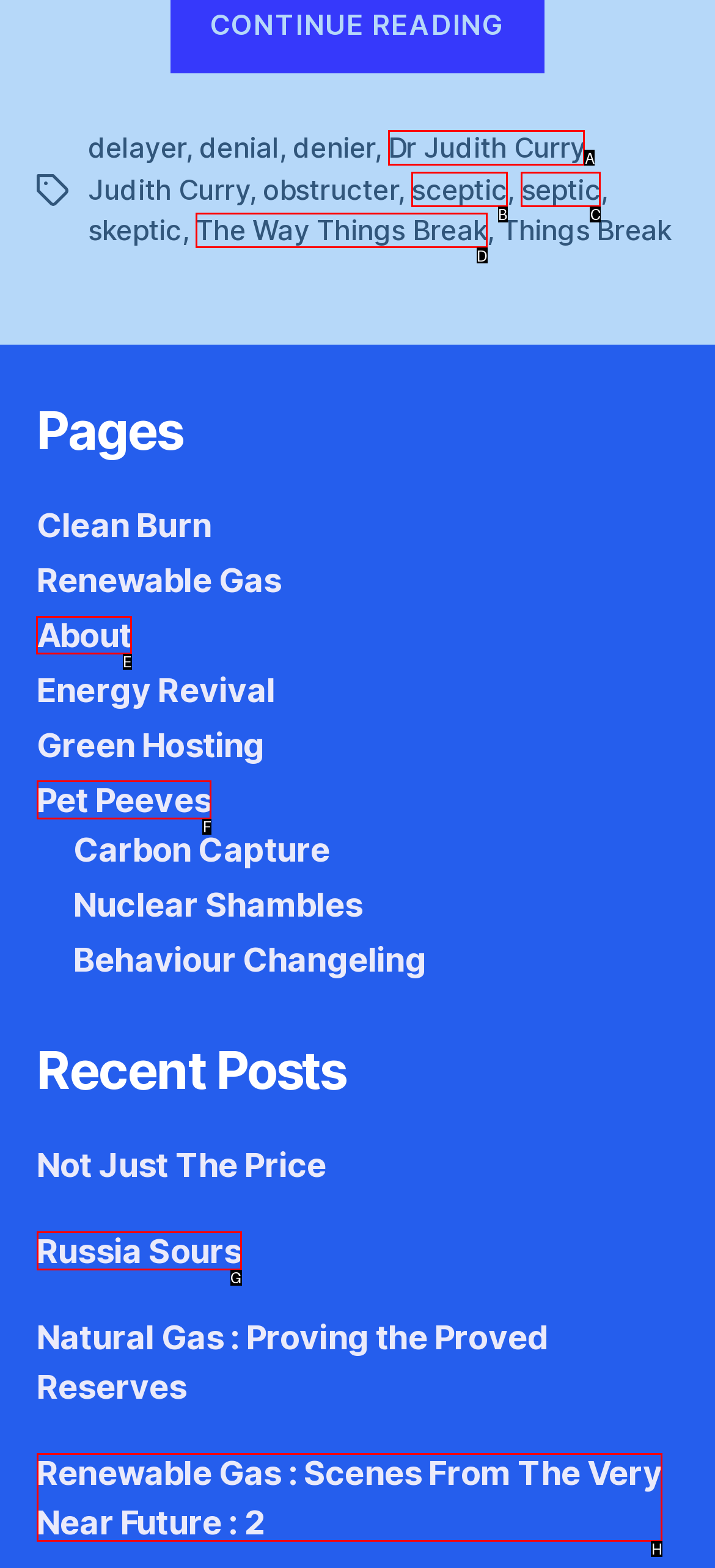Decide which letter you need to select to fulfill the task: Go to the 'About' page
Answer with the letter that matches the correct option directly.

E